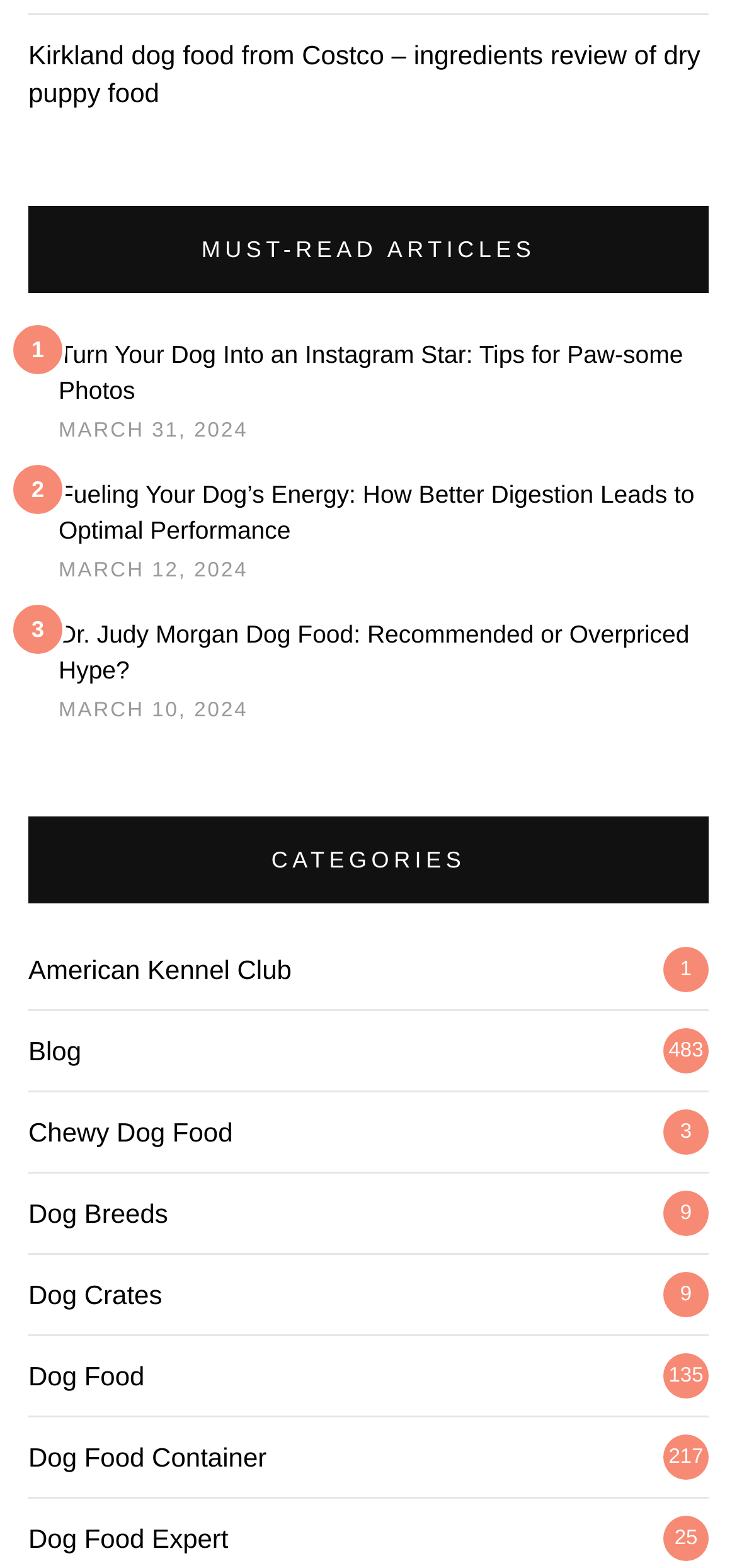Locate the bounding box coordinates of the area to click to fulfill this instruction: "browse Dog Food category". The bounding box should be presented as four float numbers between 0 and 1, in the order [left, top, right, bottom].

[0.038, 0.868, 0.196, 0.887]